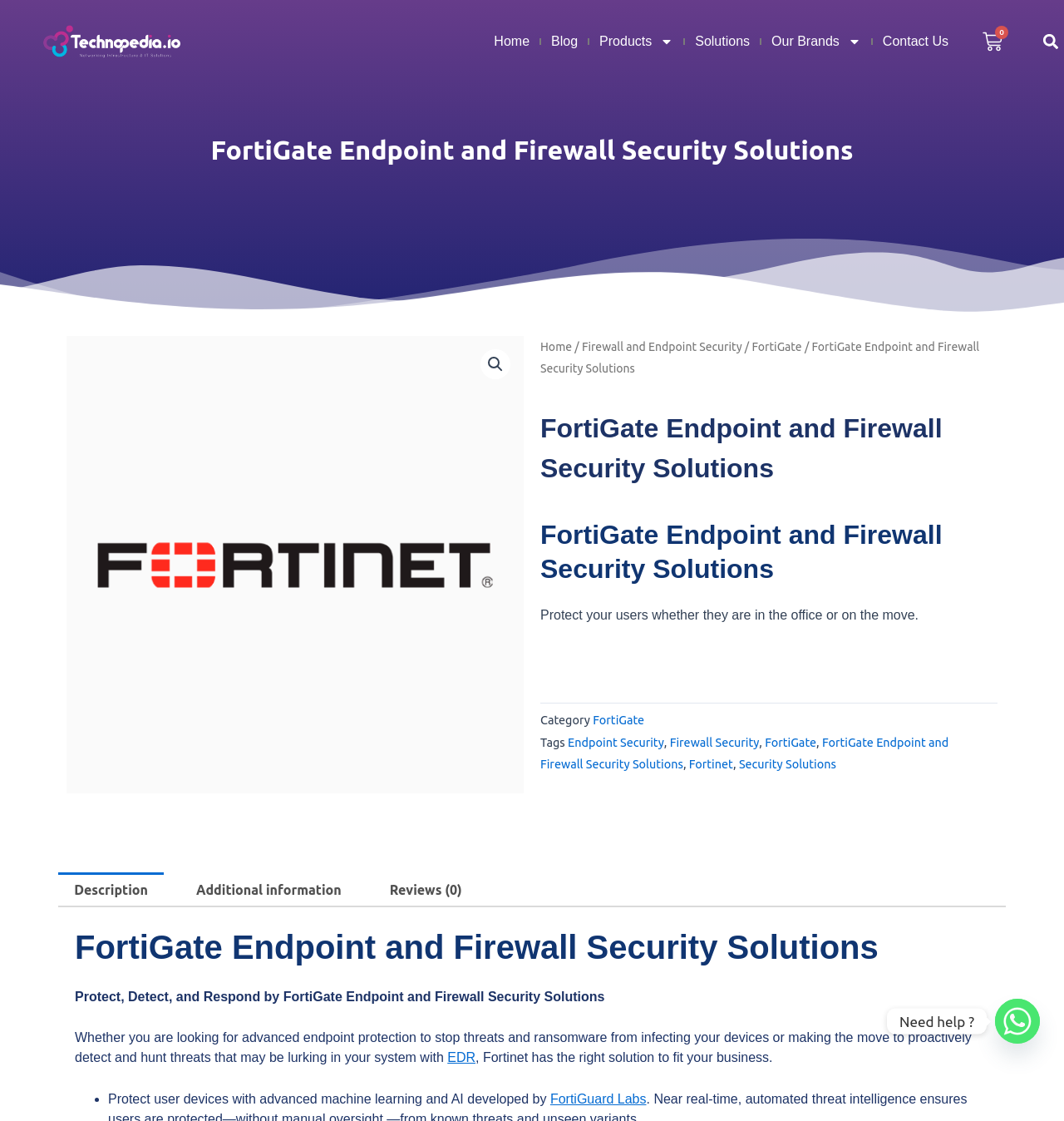Please find and report the bounding box coordinates of the element to click in order to perform the following action: "Read the post 'What is the soundtrack of your life?'". The coordinates should be expressed as four float numbers between 0 and 1, in the format [left, top, right, bottom].

None